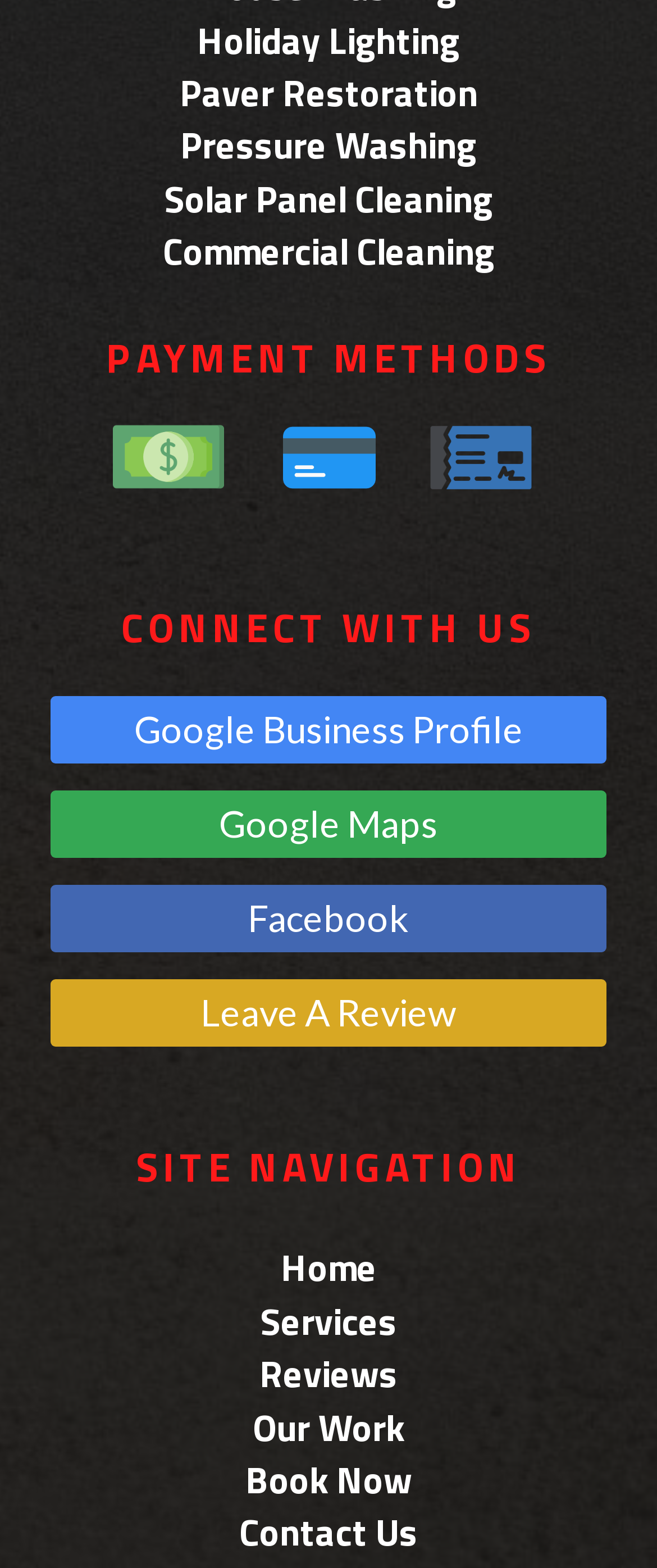Locate the bounding box coordinates of the element that should be clicked to fulfill the instruction: "View Payment Methods".

[0.162, 0.208, 0.838, 0.247]